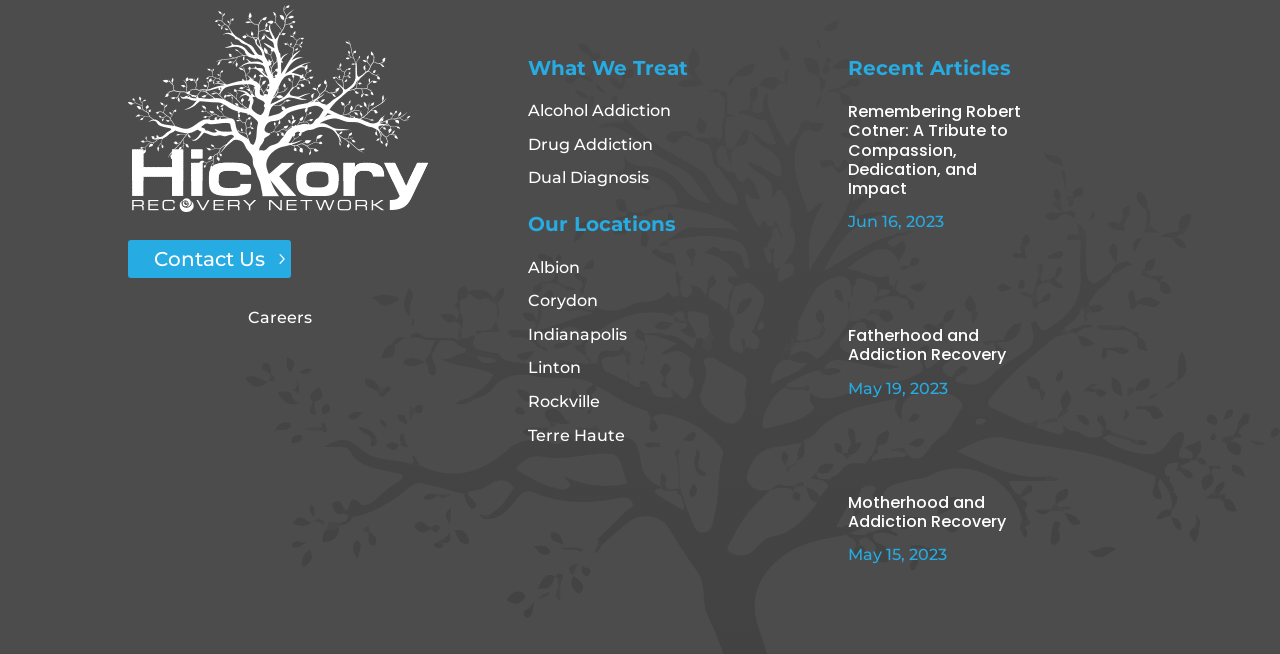Predict the bounding box of the UI element based on this description: "Linton".

[0.413, 0.548, 0.454, 0.577]